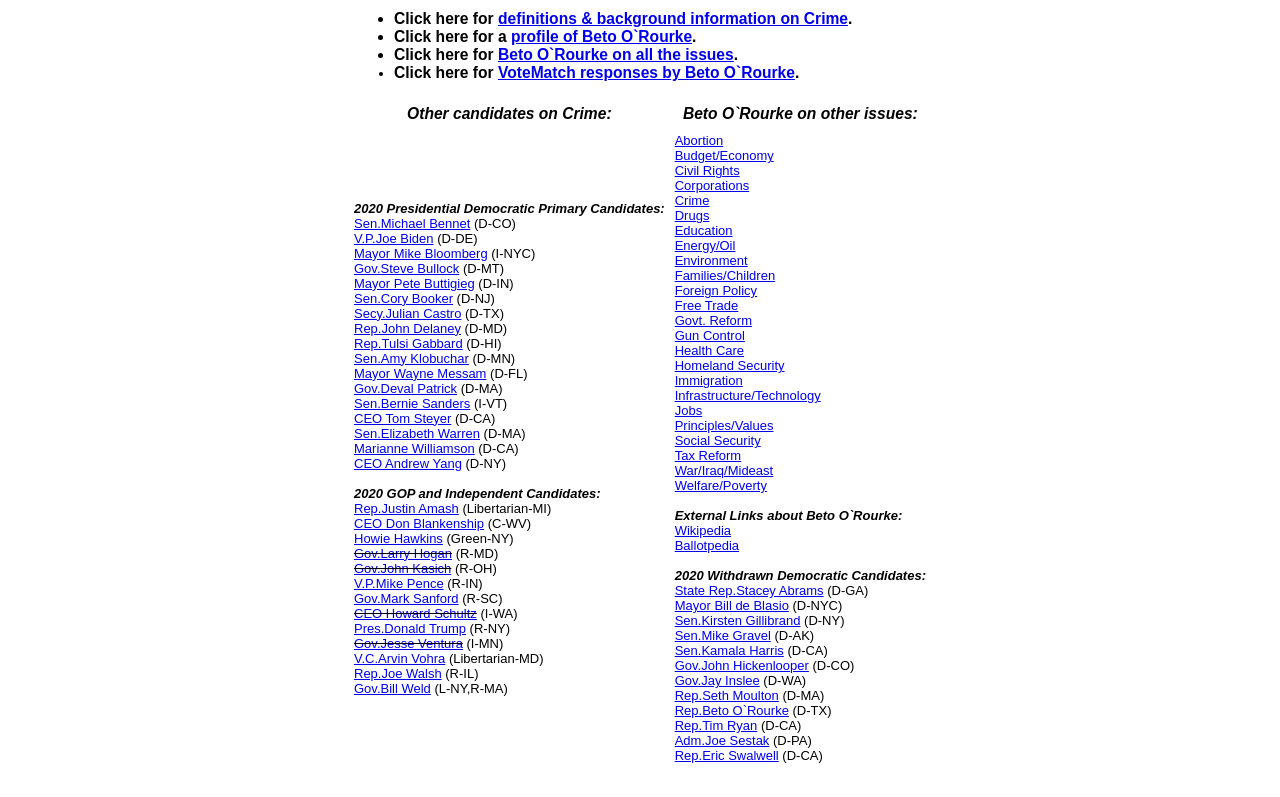What is the purpose of the links on the webpage?
Based on the screenshot, respond with a single word or phrase.

To provide information on candidates